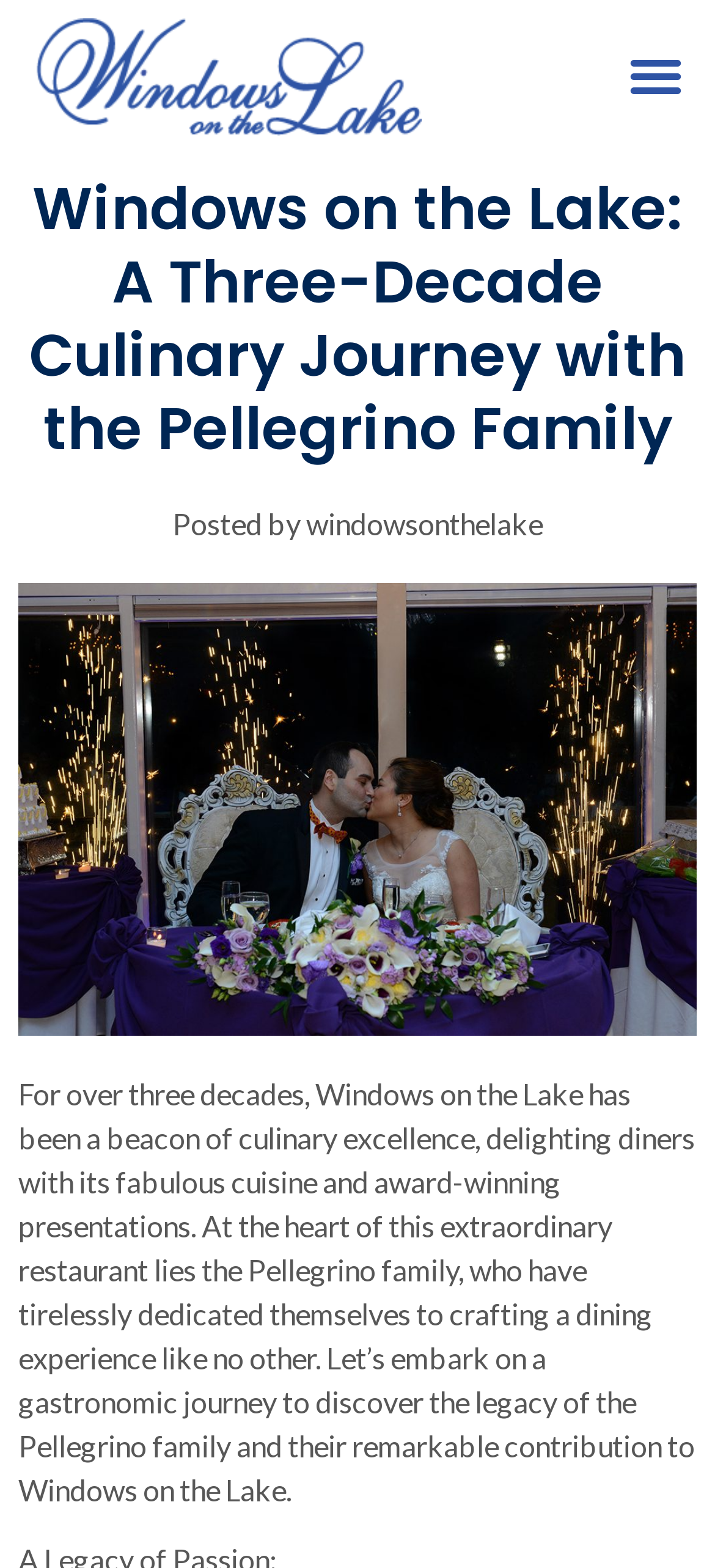What is the family name associated with the restaurant?
Respond to the question with a well-detailed and thorough answer.

I found the answer by reading the StaticText element, which mentions 'the Pellegrino family, who have tirelessly dedicated themselves to crafting a dining experience like no other'. The family name associated with the restaurant is clearly mentioned as 'Pellegrino'.